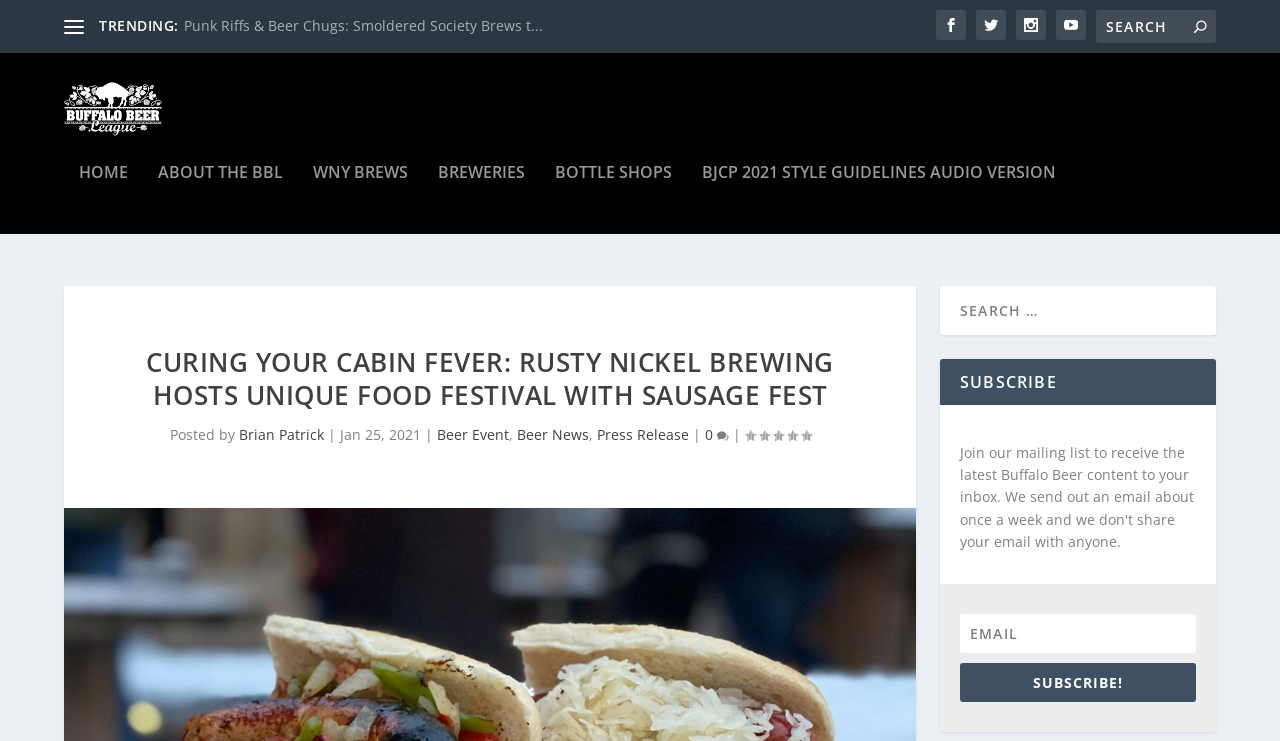Your task is to extract the text of the main heading from the webpage.

CURING YOUR CABIN FEVER: RUSTY NICKEL BREWING HOSTS UNIQUE FOOD FESTIVAL WITH SAUSAGE FEST